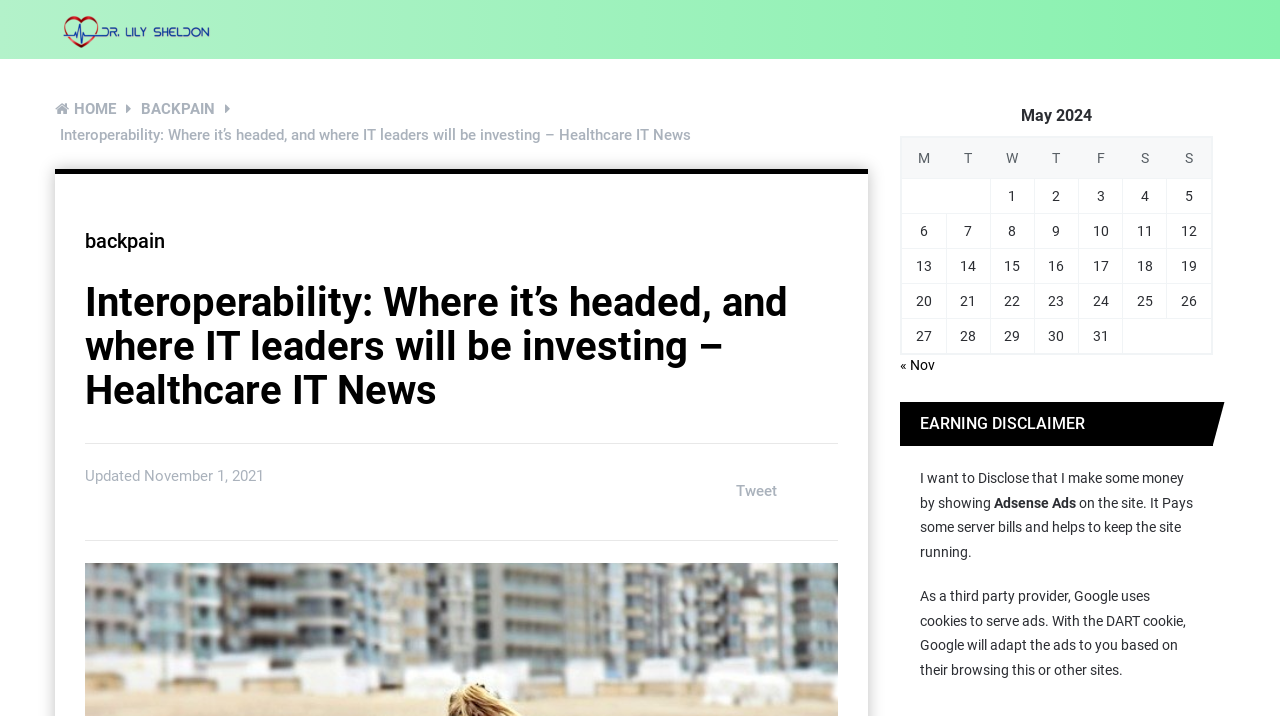What is the purpose of the table?
By examining the image, provide a one-word or phrase answer.

To show a calendar